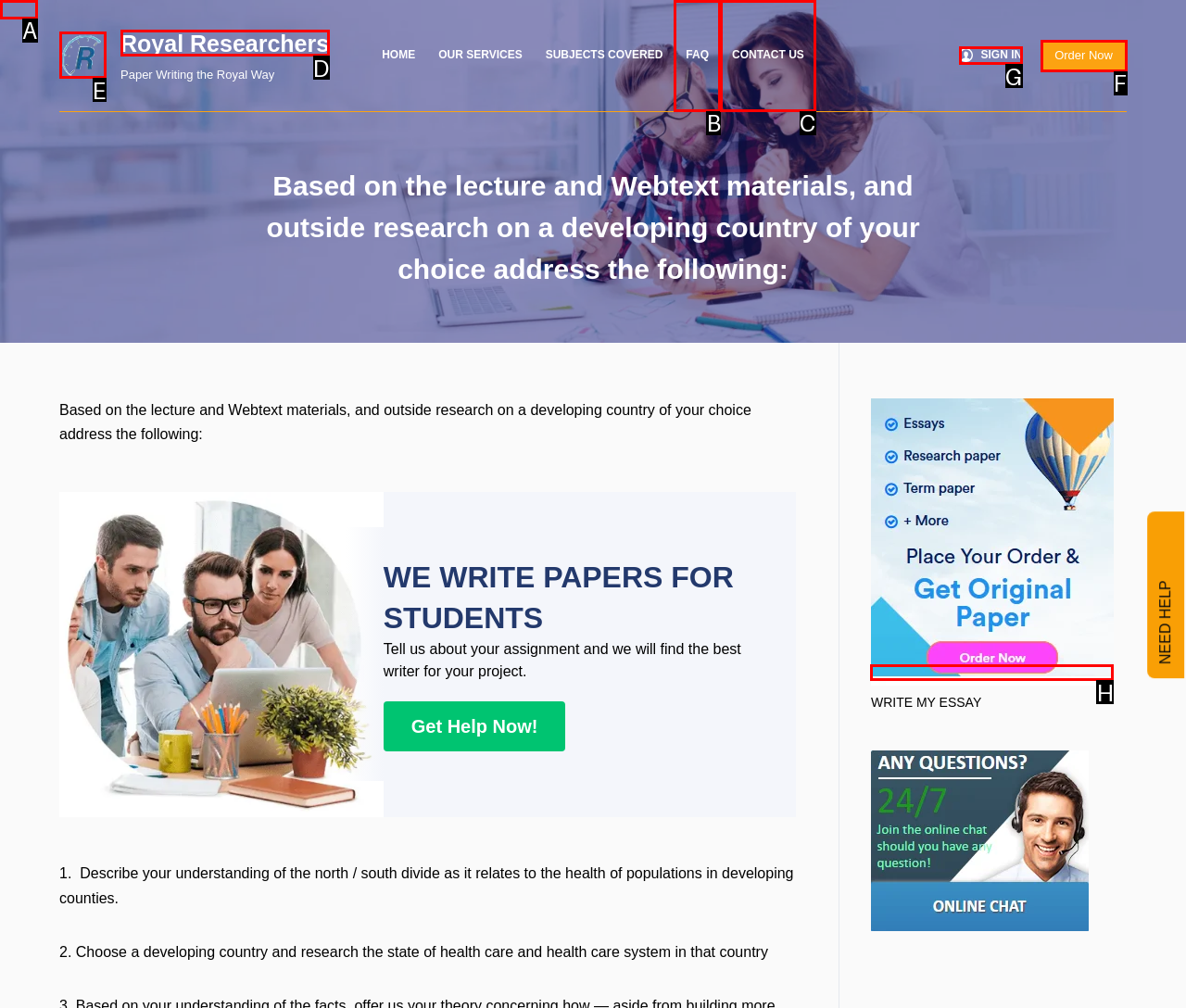Which UI element's letter should be clicked to achieve the task: Click on the 'SIGN IN' link
Provide the letter of the correct choice directly.

G